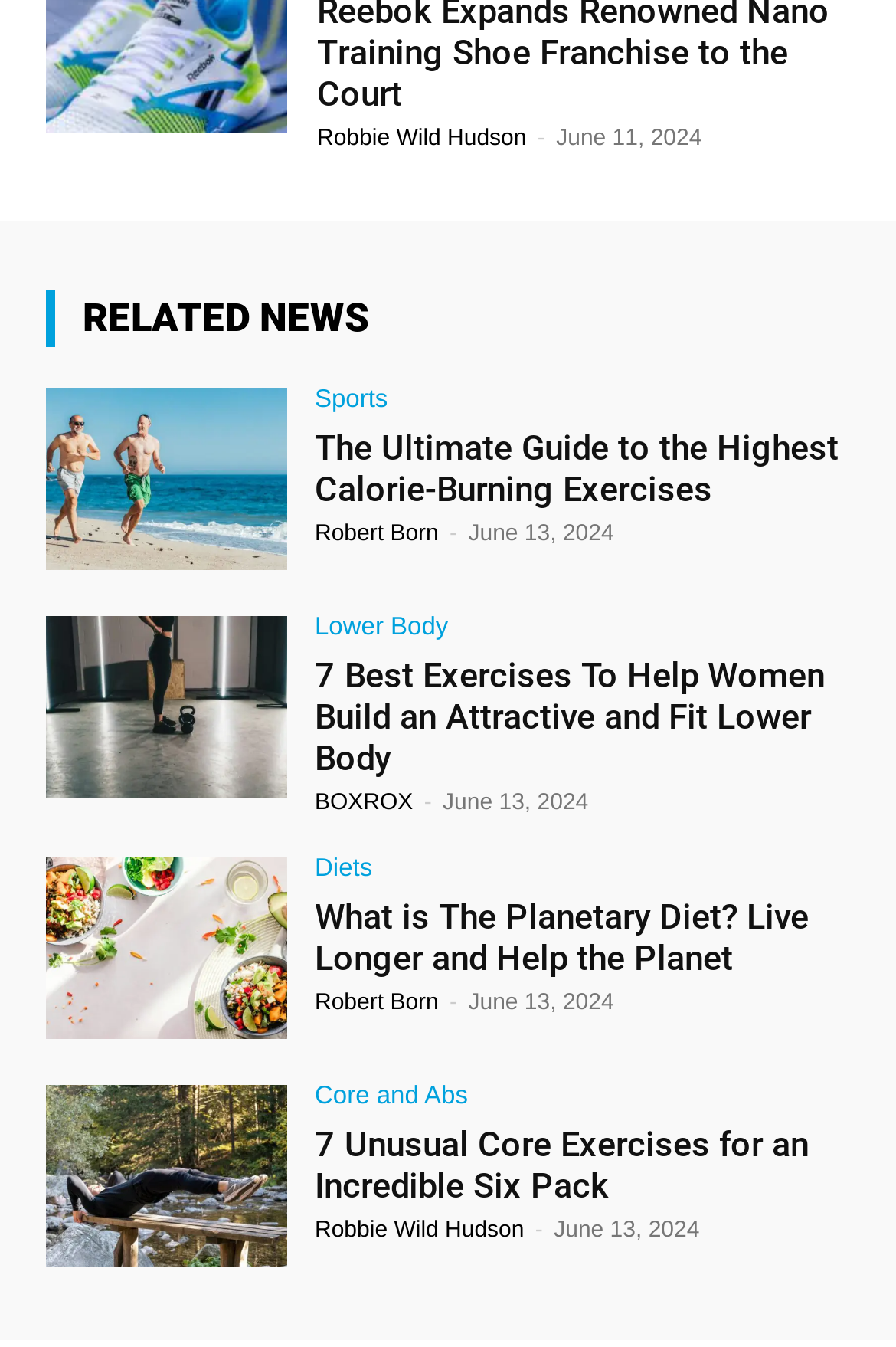Determine the bounding box for the described HTML element: "Lower Body". Ensure the coordinates are four float numbers between 0 and 1 in the format [left, top, right, bottom].

[0.351, 0.458, 0.5, 0.476]